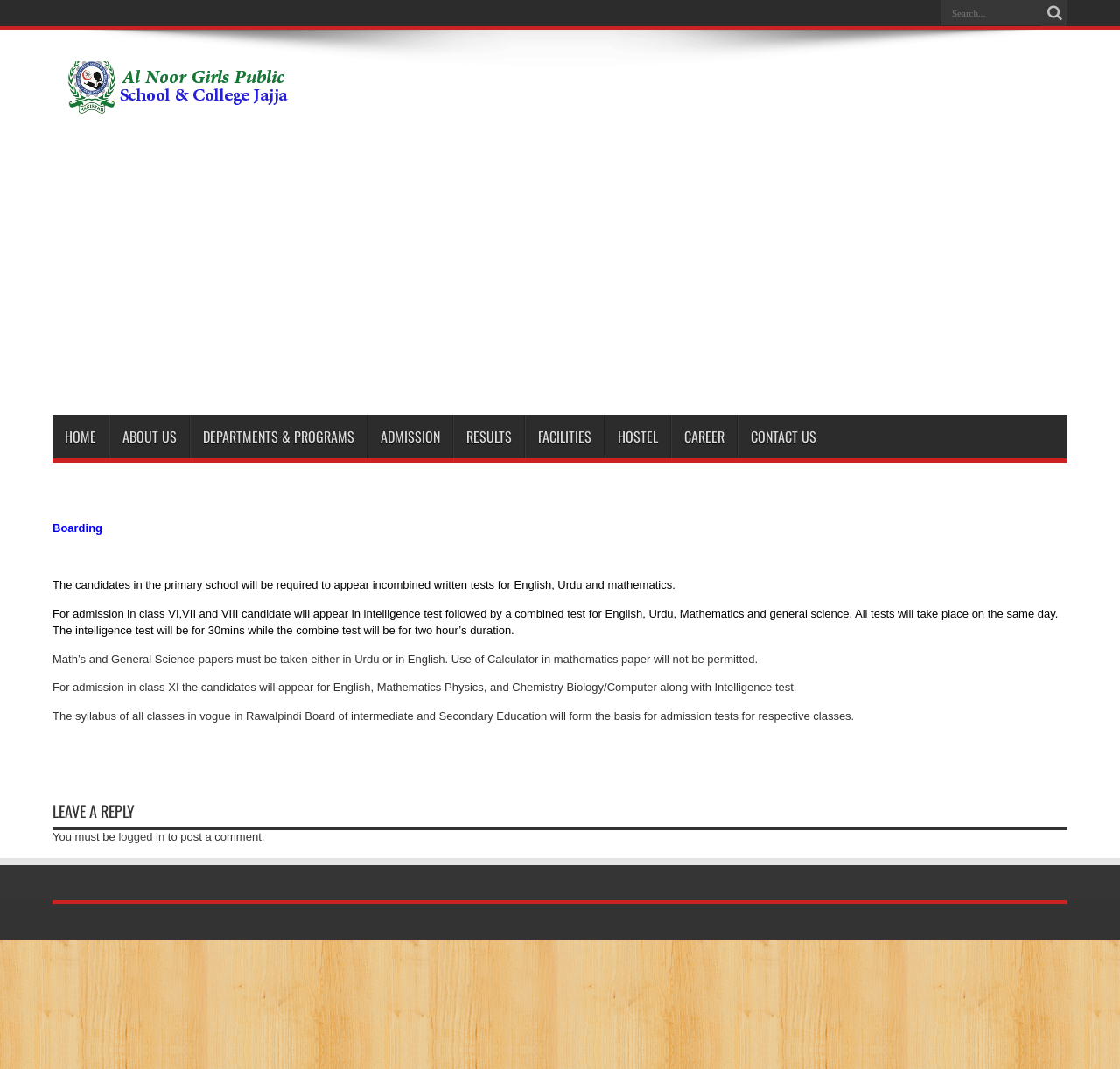Please provide a comprehensive response to the question based on the details in the image: What is required to post a comment?

At the bottom of the webpage, there is a section that says 'LEAVE A REPLY' and a message that reads 'You must be logged in to post a comment.' This suggests that users need to be logged in to the website in order to post a comment.